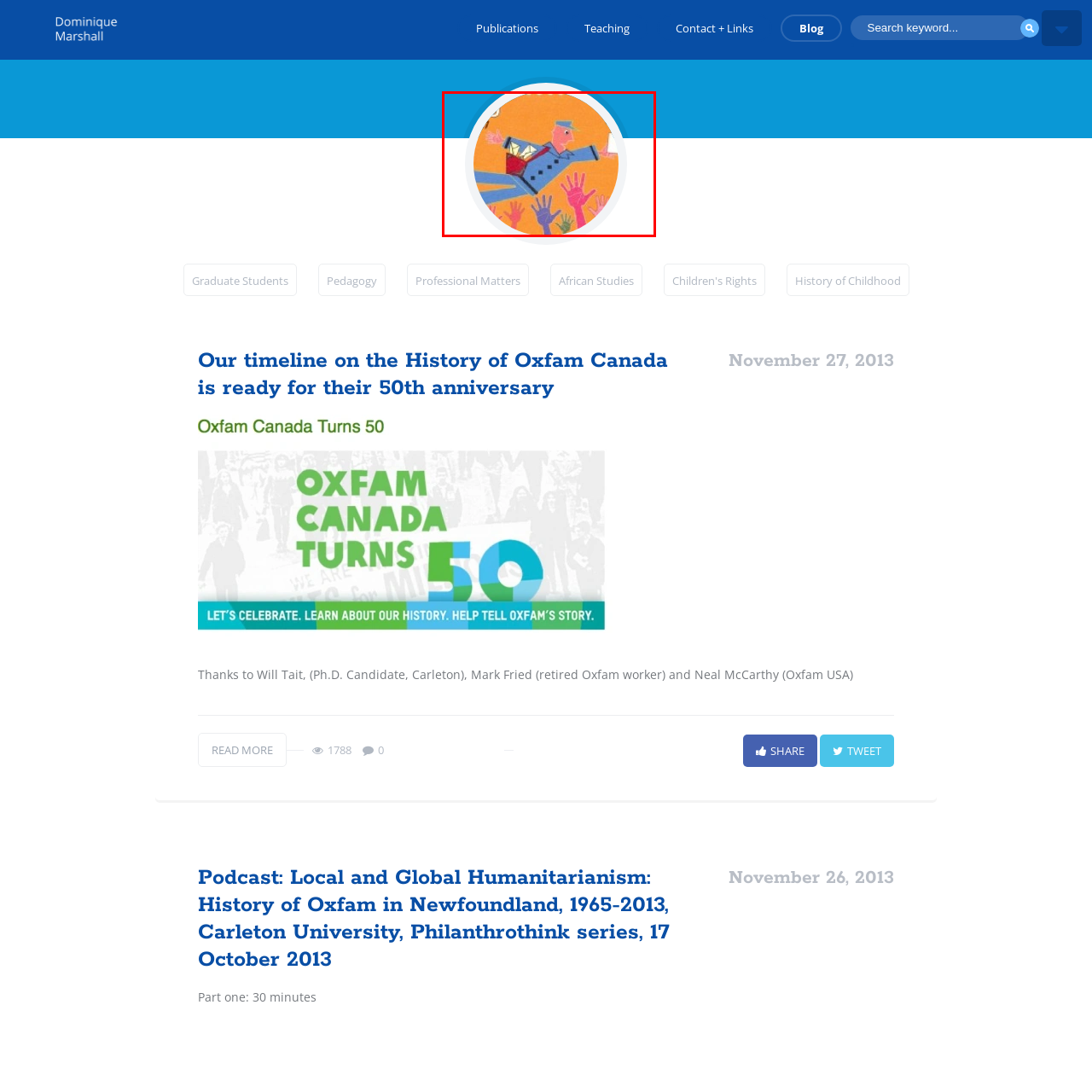Use the image within the highlighted red box to answer the following question with a single word or phrase:
What do the brightly colored hands represent?

Anticipation and eagerness